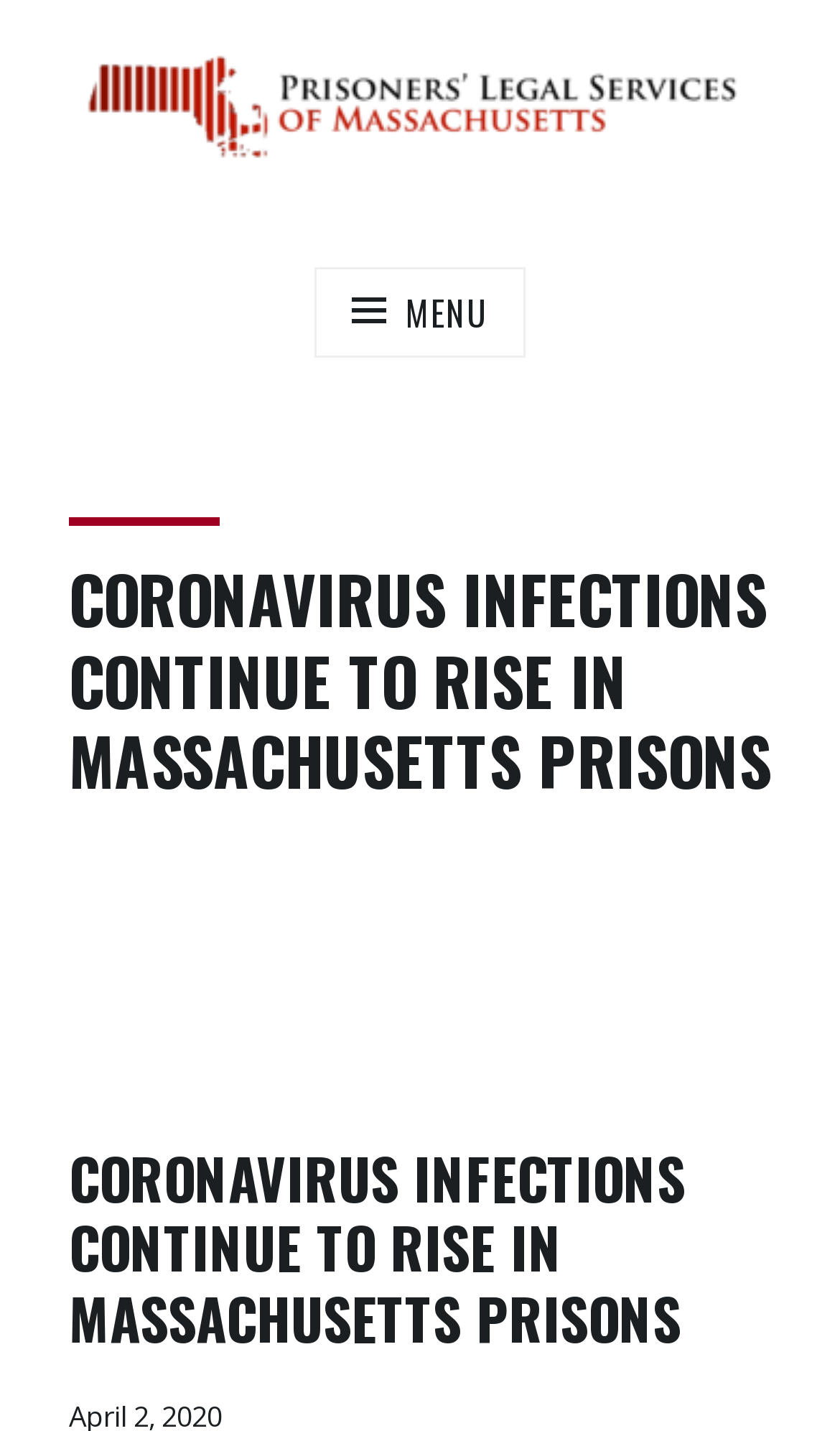Given the content of the image, can you provide a detailed answer to the question?
What is the status of the menu button?

The button element with the text 'MENU' has an attribute 'expanded' set to 'False', indicating that the menu is not currently expanded.